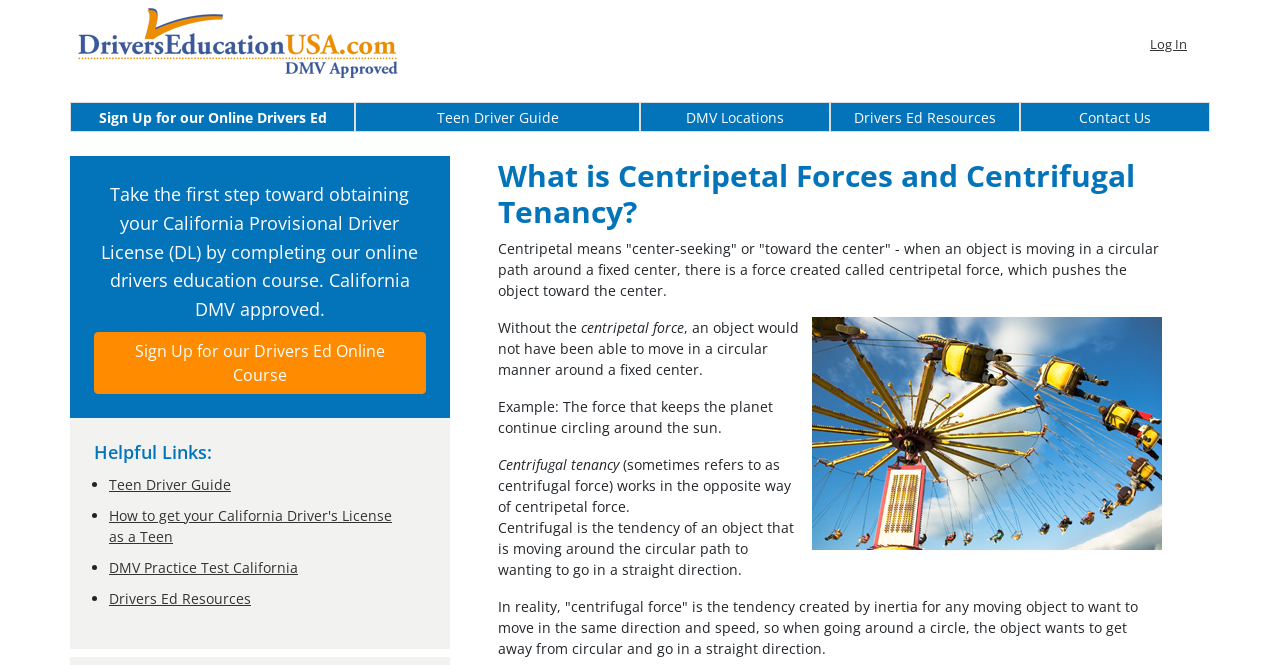Use a single word or phrase to answer the question: What is the topic of the webpage?

Centripetal and centrifugal forces